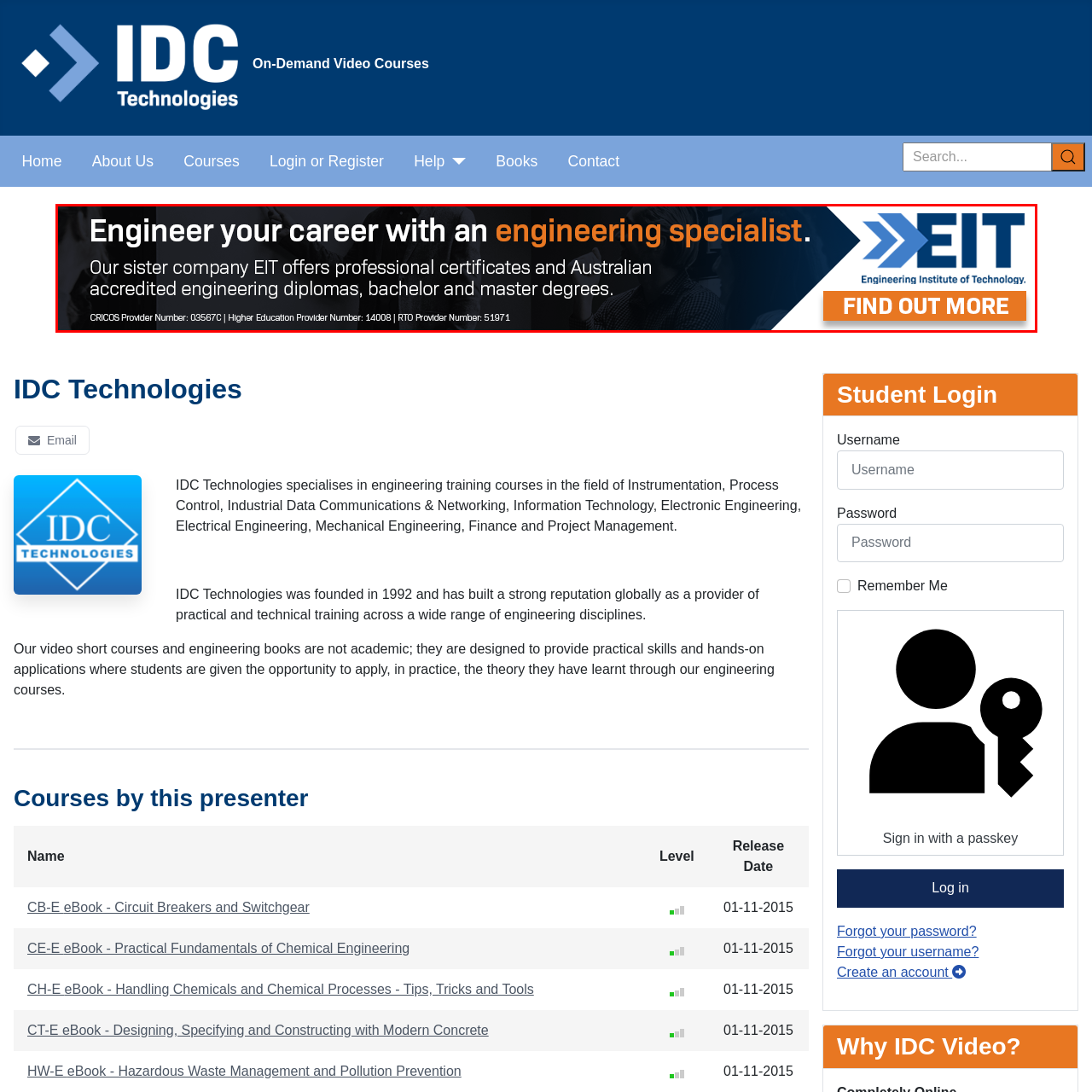Inspect the section within the red border, What is the purpose of the 'FIND OUT MORE' button? Provide a one-word or one-phrase answer.

To encourage viewers to take action